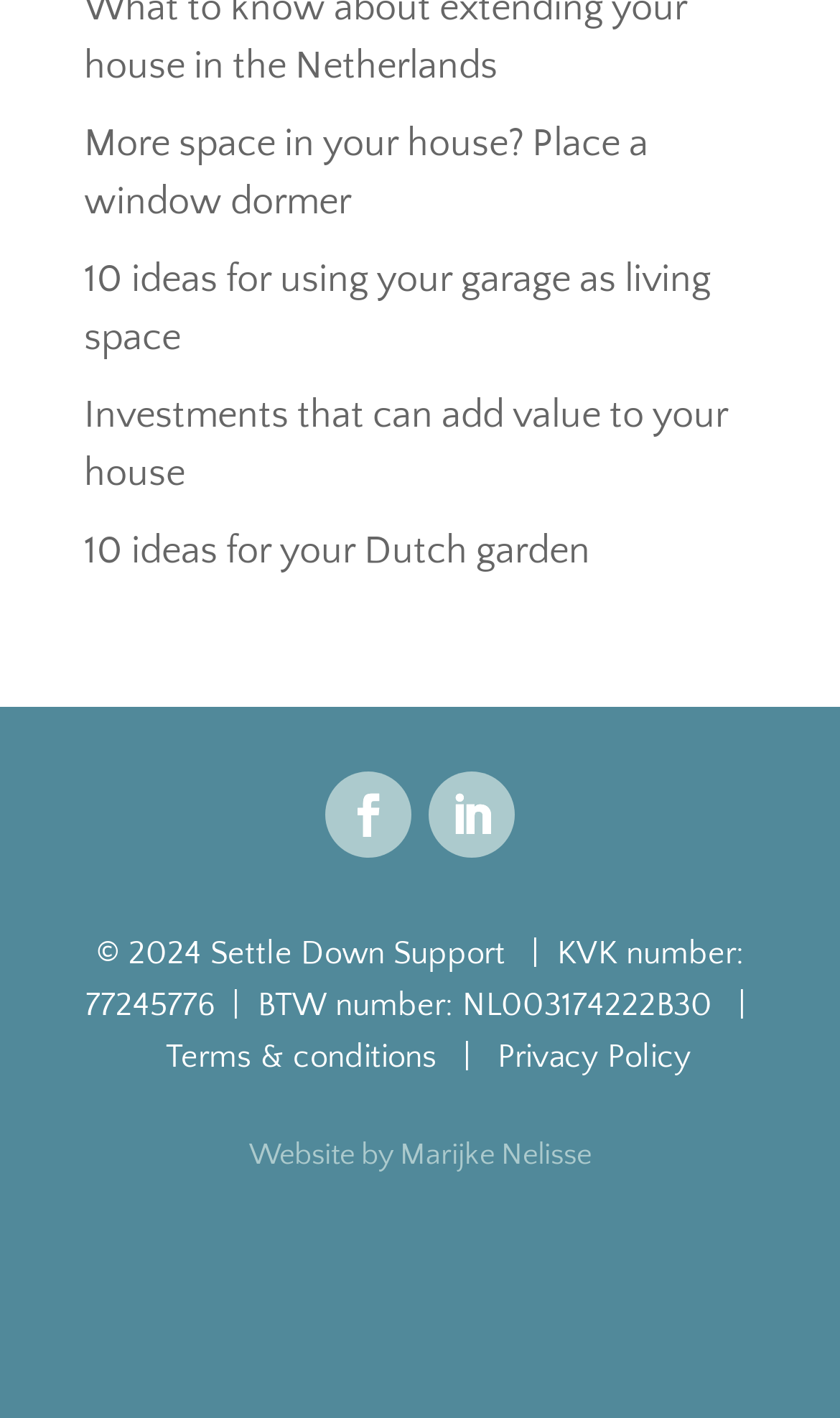Who designed the website?
Using the information from the image, answer the question thoroughly.

I found the StaticText element with the text 'Website by Marijke Nelisse' which suggests that Marijke Nelisse is the designer of the website.